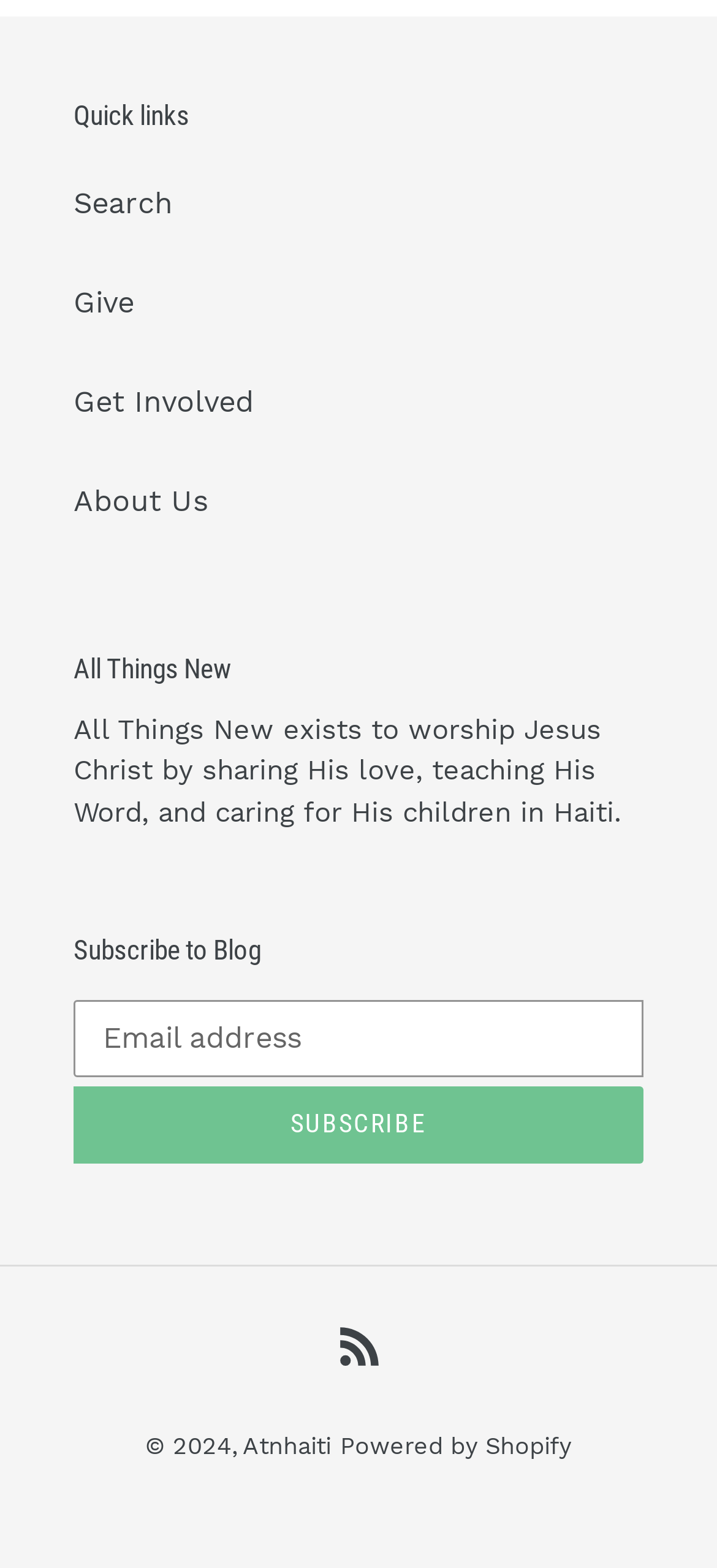How can users subscribe to the blog?
Refer to the image and provide a thorough answer to the question.

The webpage provides a textbox element labeled 'Email address' located at [0.103, 0.637, 0.897, 0.686] where users can enter their email address. This is followed by a button element labeled 'SUBSCRIBE' located at [0.103, 0.692, 0.897, 0.742] which suggests that users can subscribe to the blog by entering their email address and clicking the subscribe button.